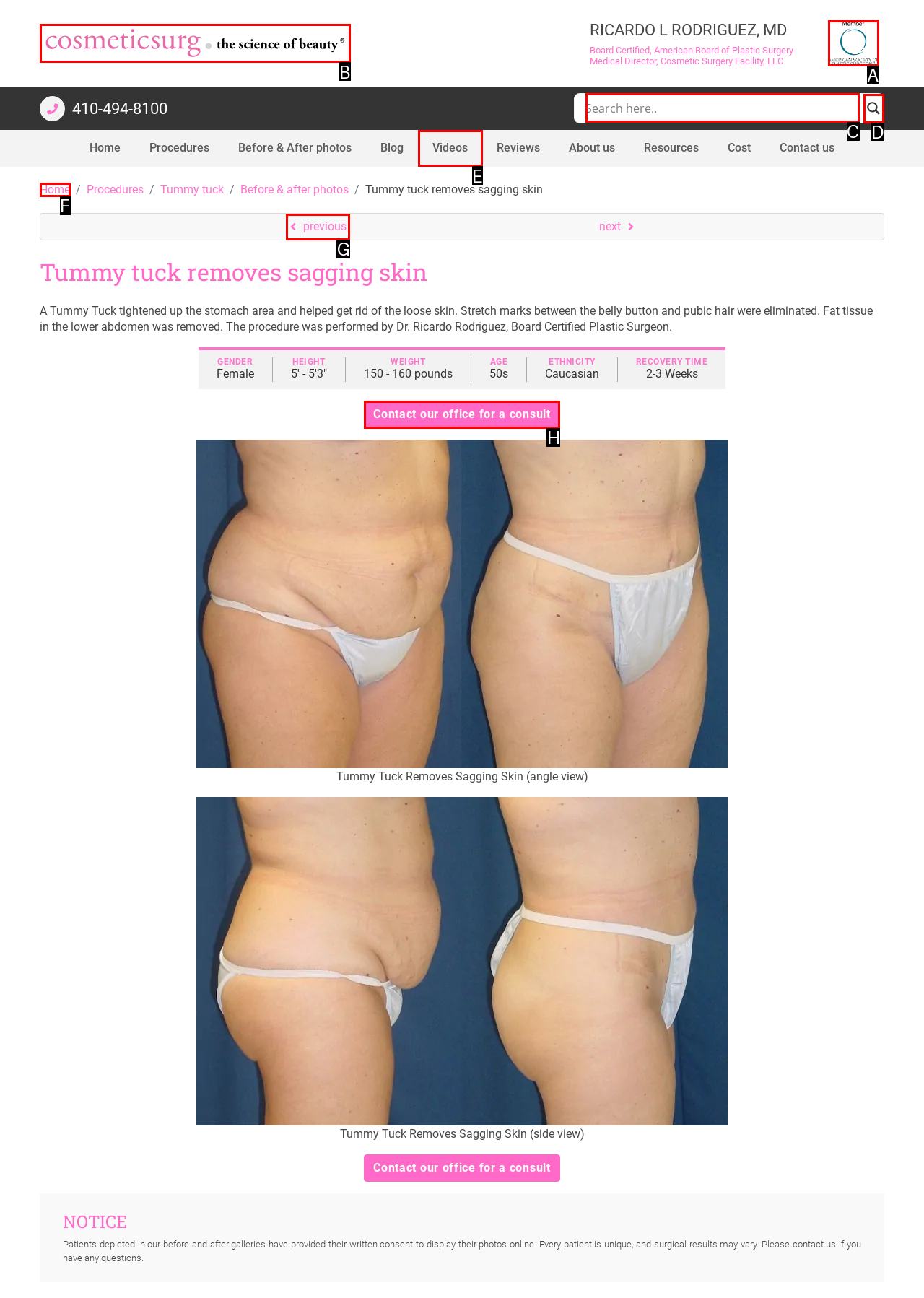Identify the HTML element you need to click to achieve the task: Search for a keyword. Respond with the corresponding letter of the option.

C